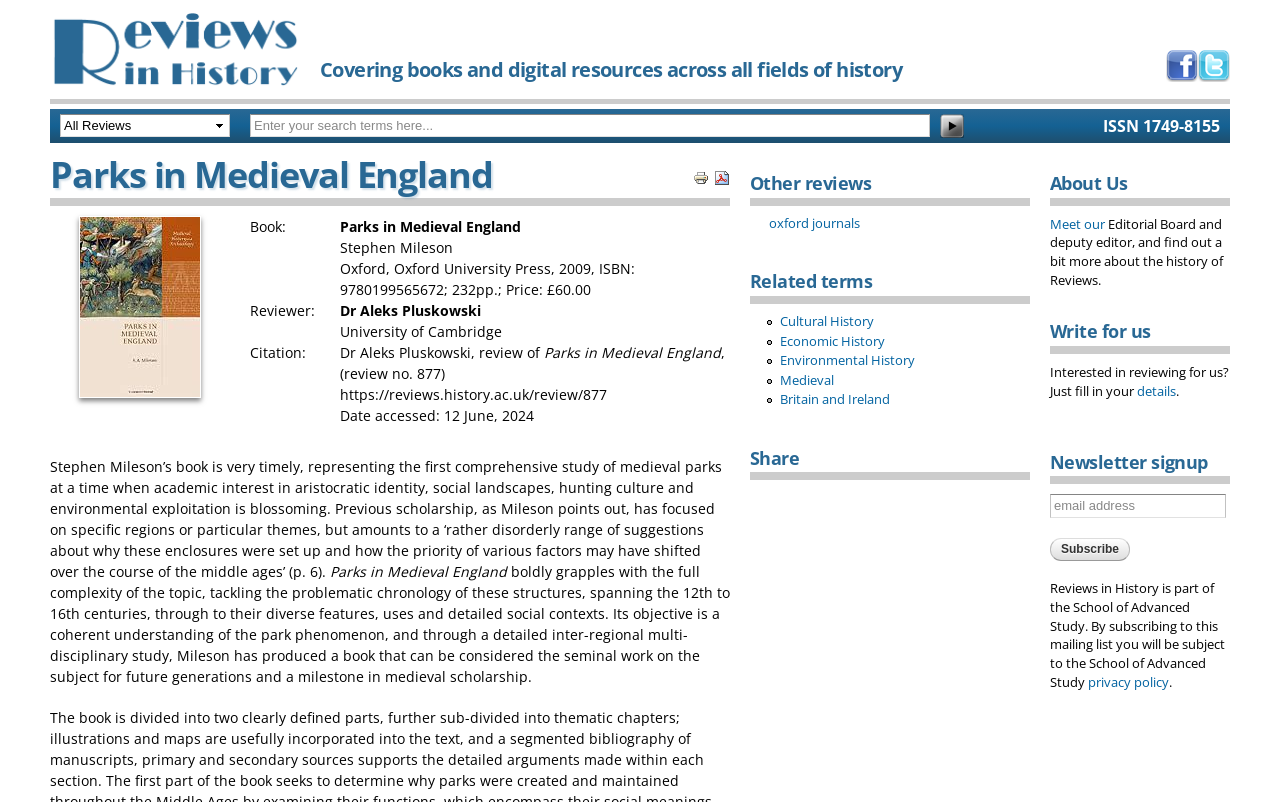Determine the bounding box coordinates of the region to click in order to accomplish the following instruction: "Read more about 'our products'". Provide the coordinates as four float numbers between 0 and 1, specifically [left, top, right, bottom].

None